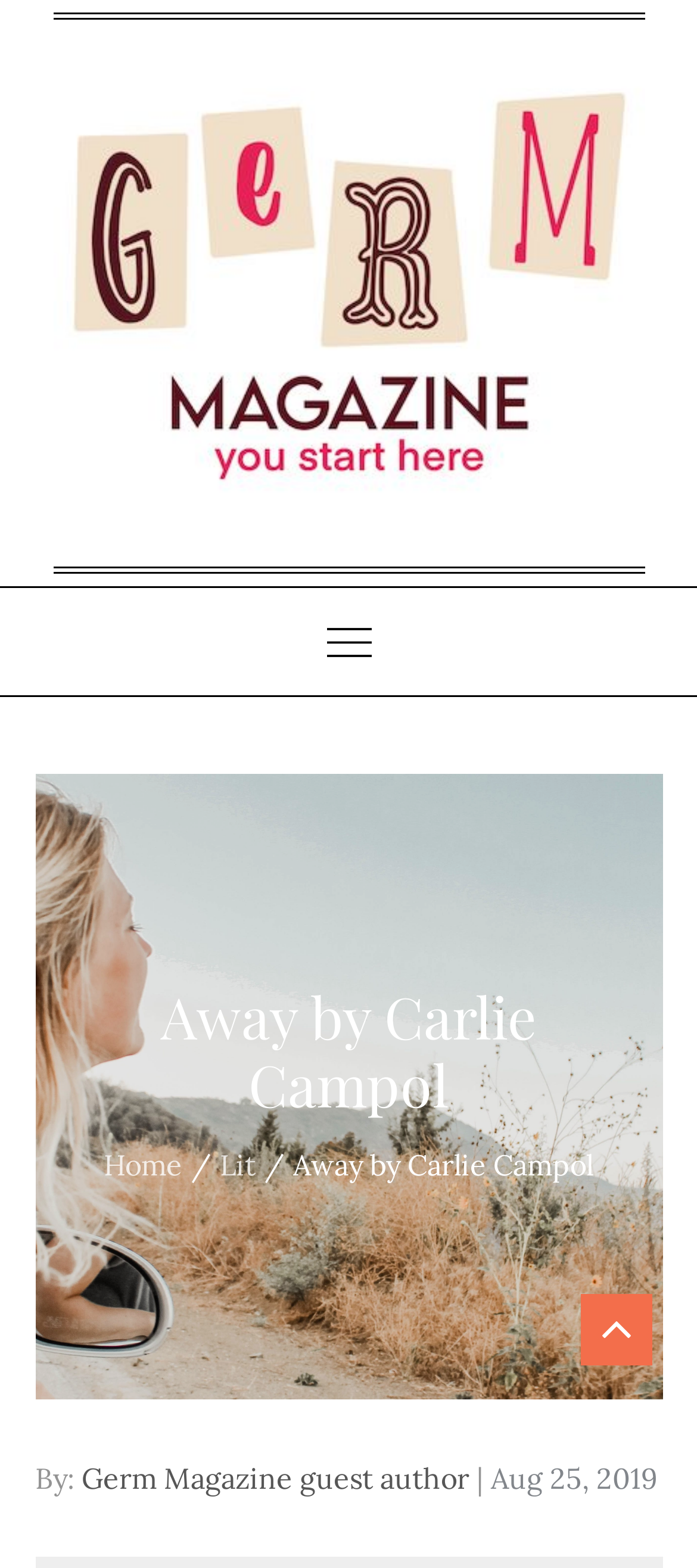Summarize the webpage with intricate details.

The webpage is titled "Away by Carlie Campol" and features a prominent heading with the same title, located near the top center of the page. Below the heading, there is a navigation section labeled "Breadcrumbs" that contains three links: "Home", "Lit", and a static text "Away by Carlie Campol". 

On the top left of the page, there is an unfocused link, and on the top right, there is an expandable button that controls the primary menu. 

The main content of the page appears to be an article or a blog post, which includes information about the author, "Germ Magazine guest author", and the publication date, "Aug 25, 2019". The publication date is also marked with a time element. The author information and publication date are located near the bottom center of the page.